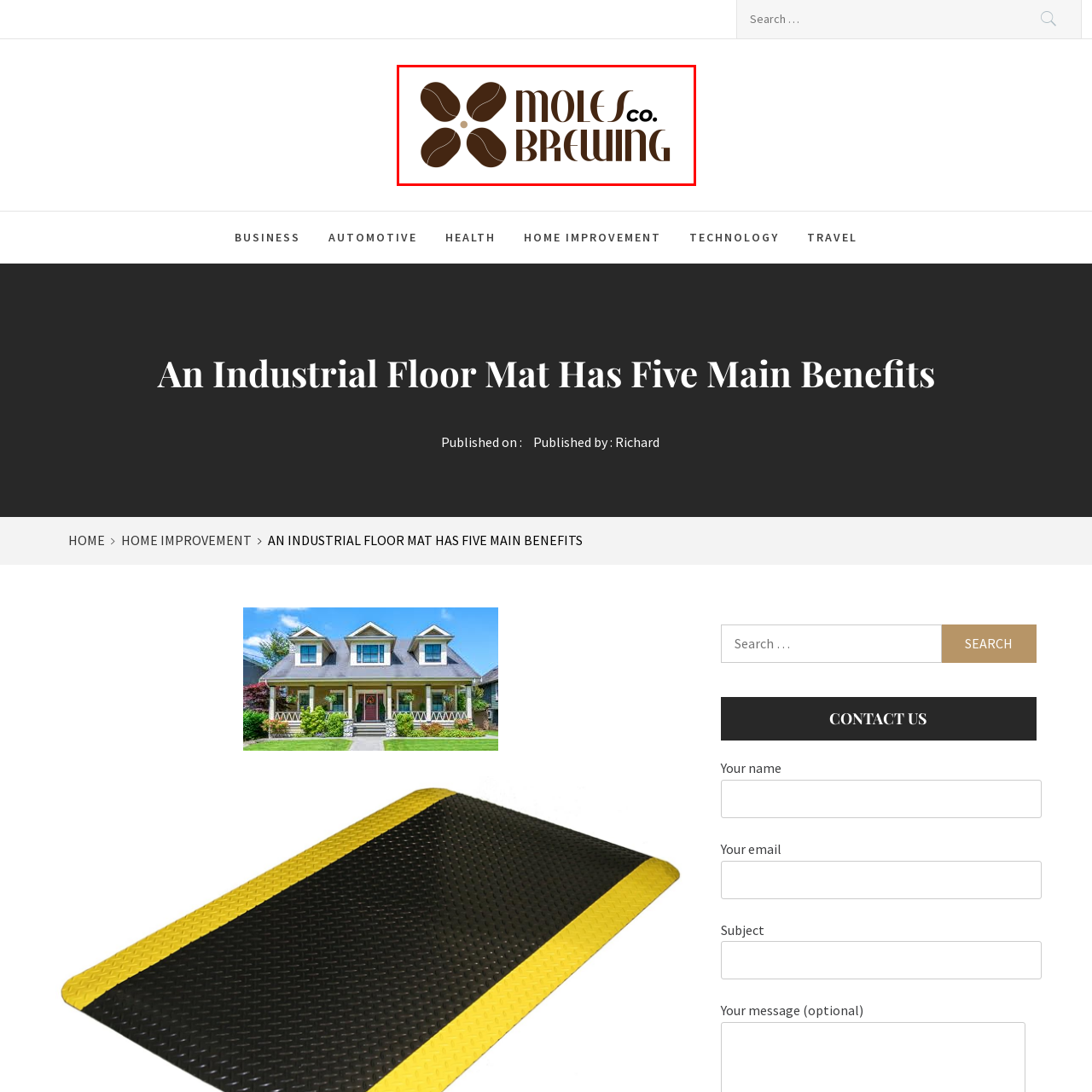Refer to the section enclosed in the red box, What is the focus of Moles Brewing Co? Please answer briefly with a single word or phrase.

Quality brewing